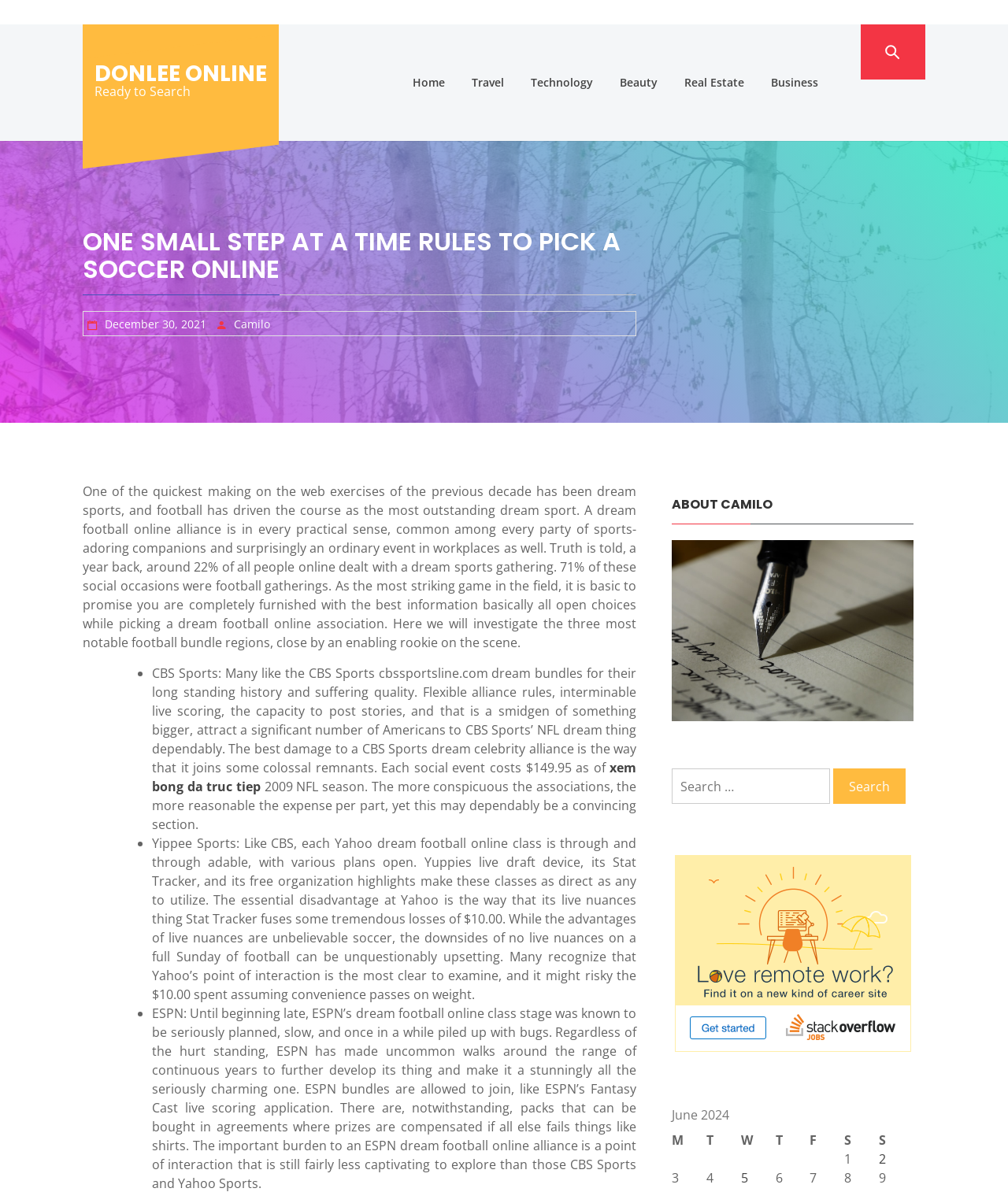Provide the bounding box coordinates for the area that should be clicked to complete the instruction: "Visit the previous post".

None